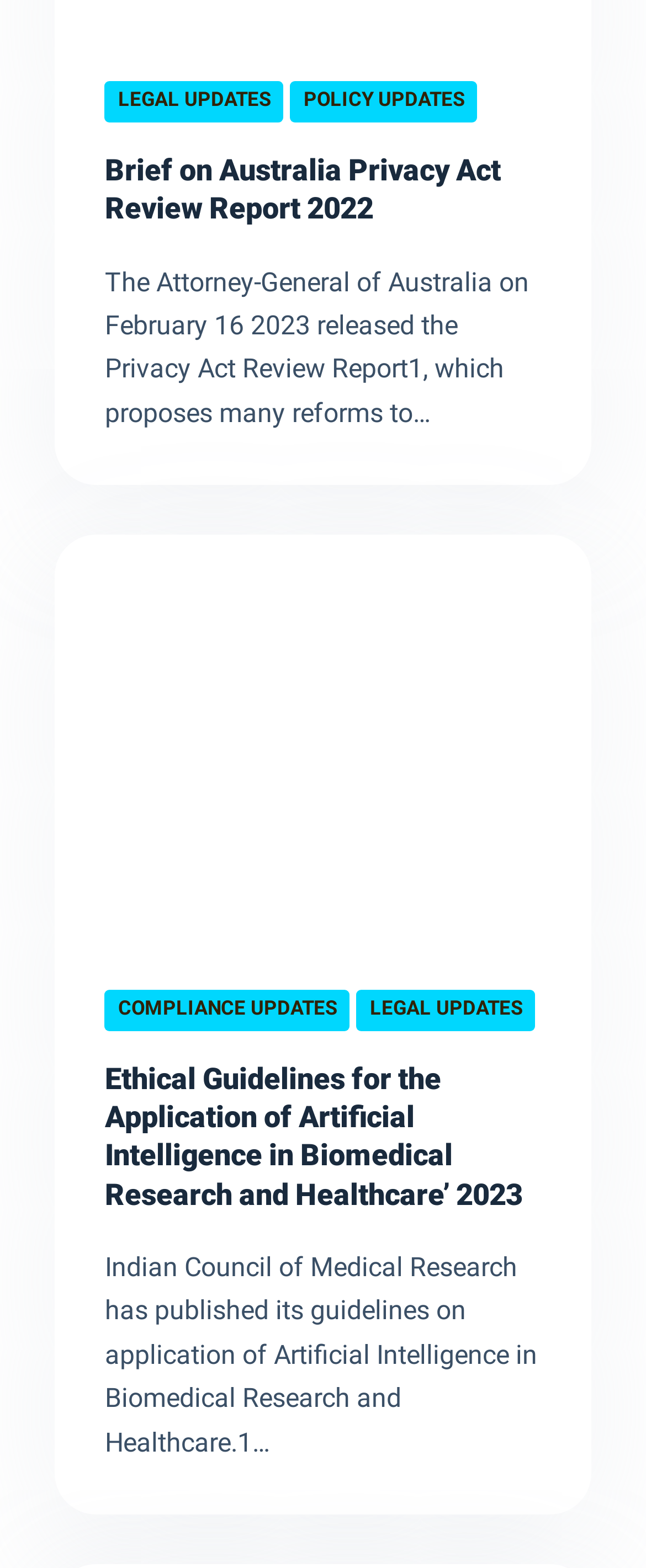What is the content of the static text below the first article?
Please provide a comprehensive and detailed answer to the question.

I determined the content of the static text below the first article by looking at the StaticText element with the given text which is a child of the root element.